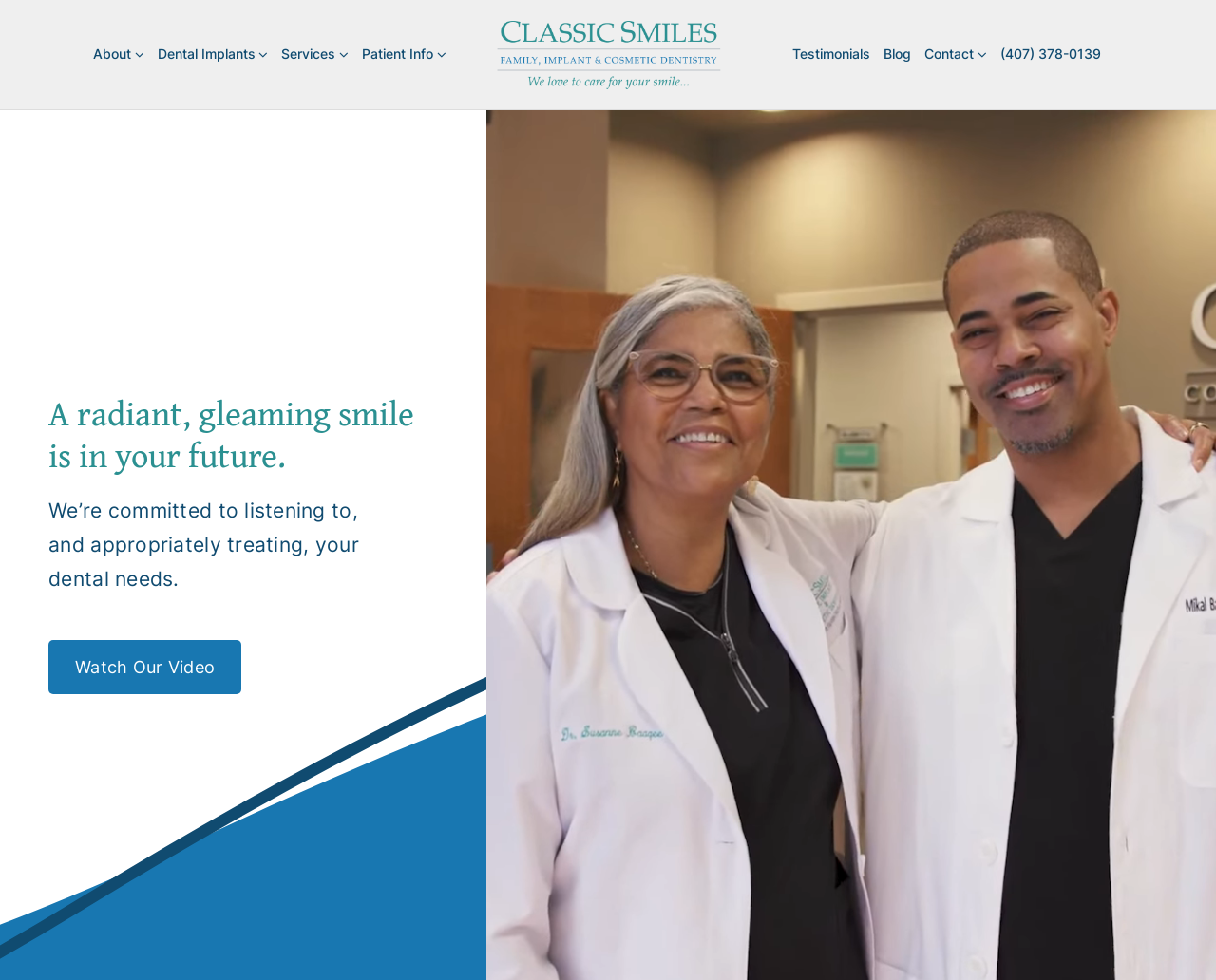Please determine the bounding box coordinates of the element to click in order to execute the following instruction: "Click Dental Implants". The coordinates should be four float numbers between 0 and 1, specified as [left, top, right, bottom].

[0.129, 0.036, 0.221, 0.076]